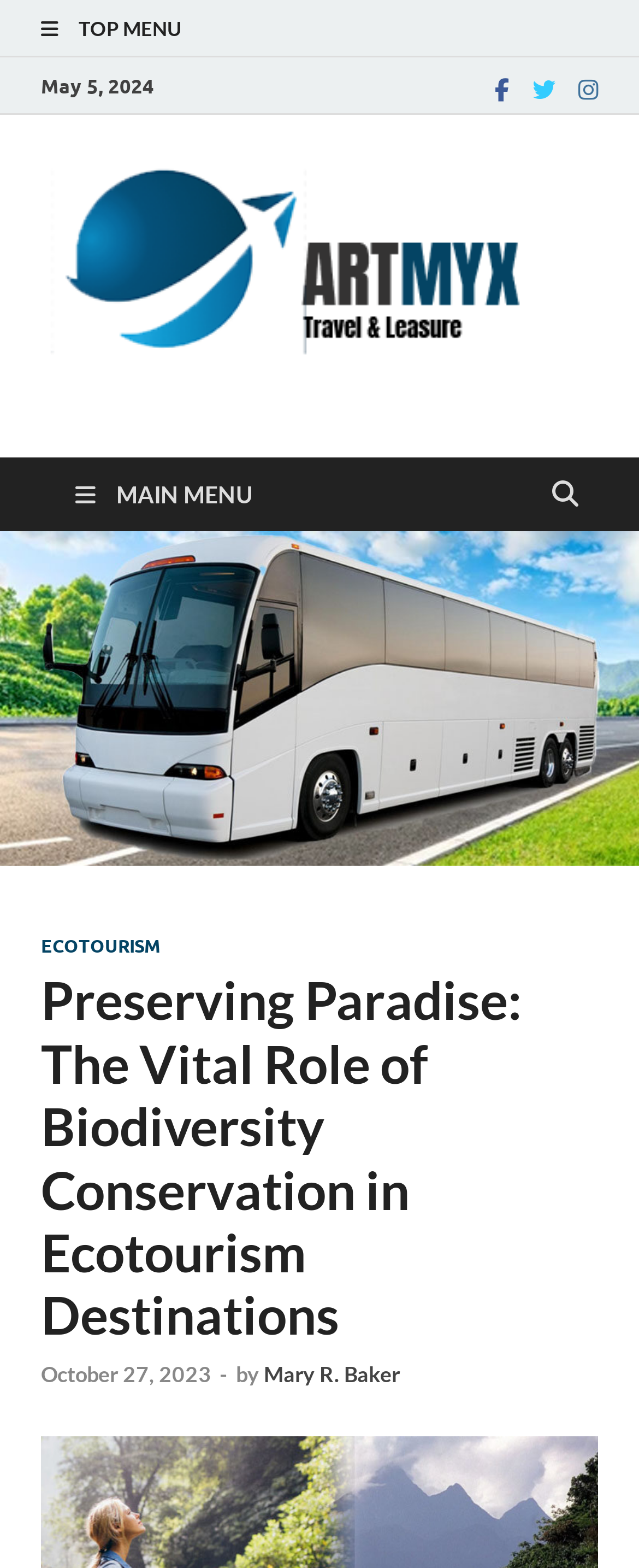Who is the author of the article?
Please provide a comprehensive and detailed answer to the question.

I found the author of the article by looking at the main content section of the webpage, where I saw a link element with the author's name 'Mary R. Baker'.